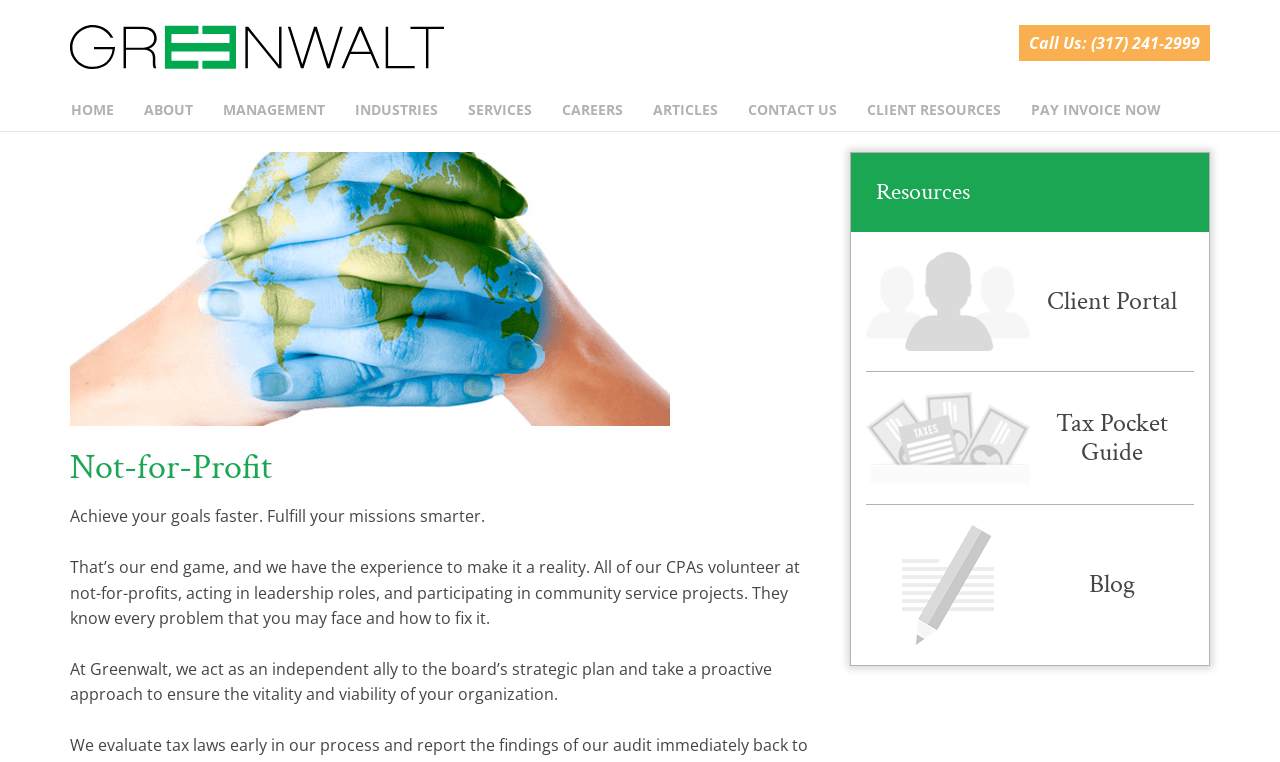Based on the image, provide a detailed response to the question:
What is the phone number to call?

I found the phone number by looking at the top-right corner of the webpage, where it says 'Call Us: (317) 241-2999'.